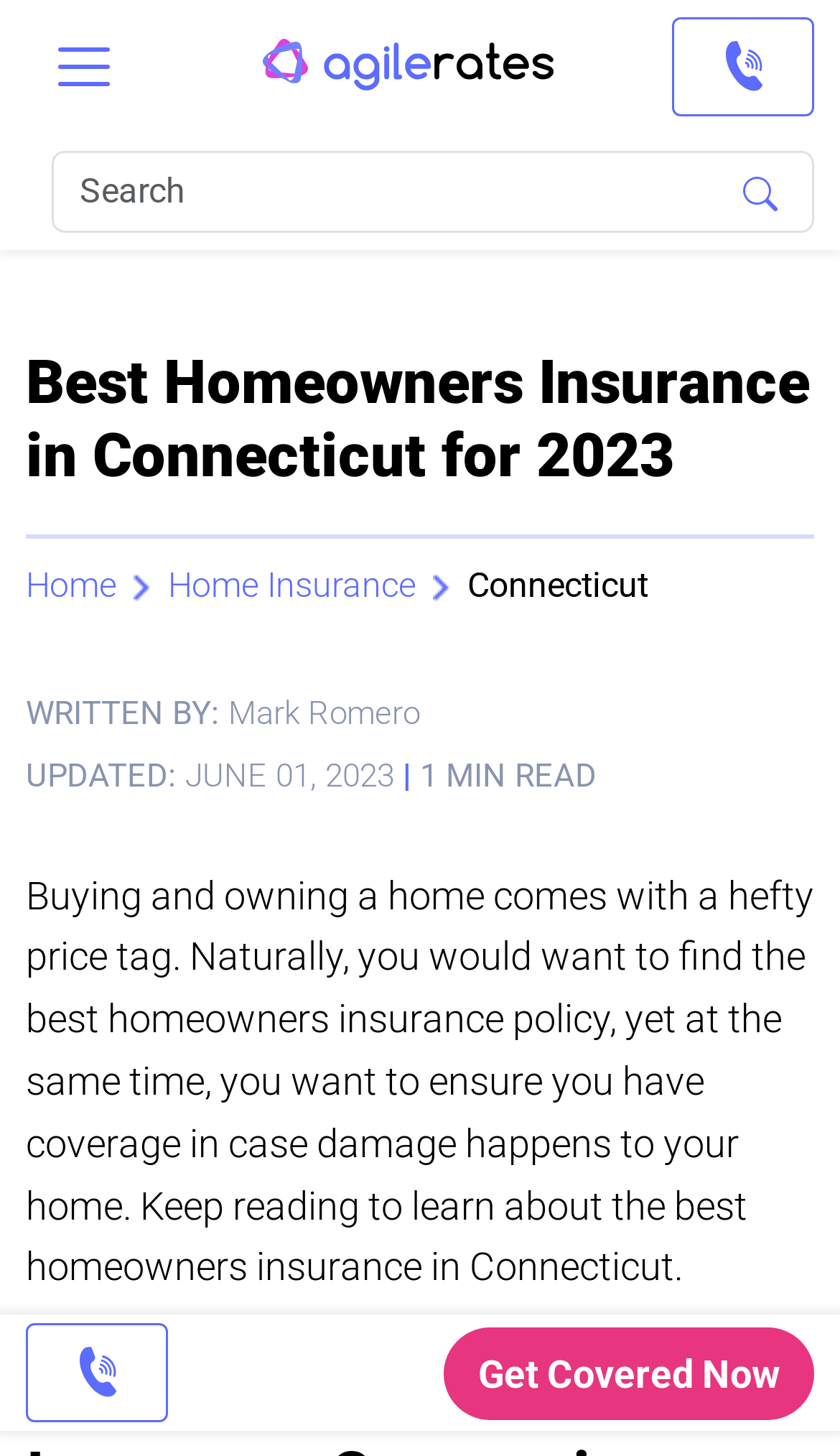Find the UI element described as: "aria-label="AgileRates Logo"" and predict its bounding box coordinates. Ensure the coordinates are four float numbers between 0 and 1, [left, top, right, bottom].

[0.169, 0.012, 0.8, 0.08]